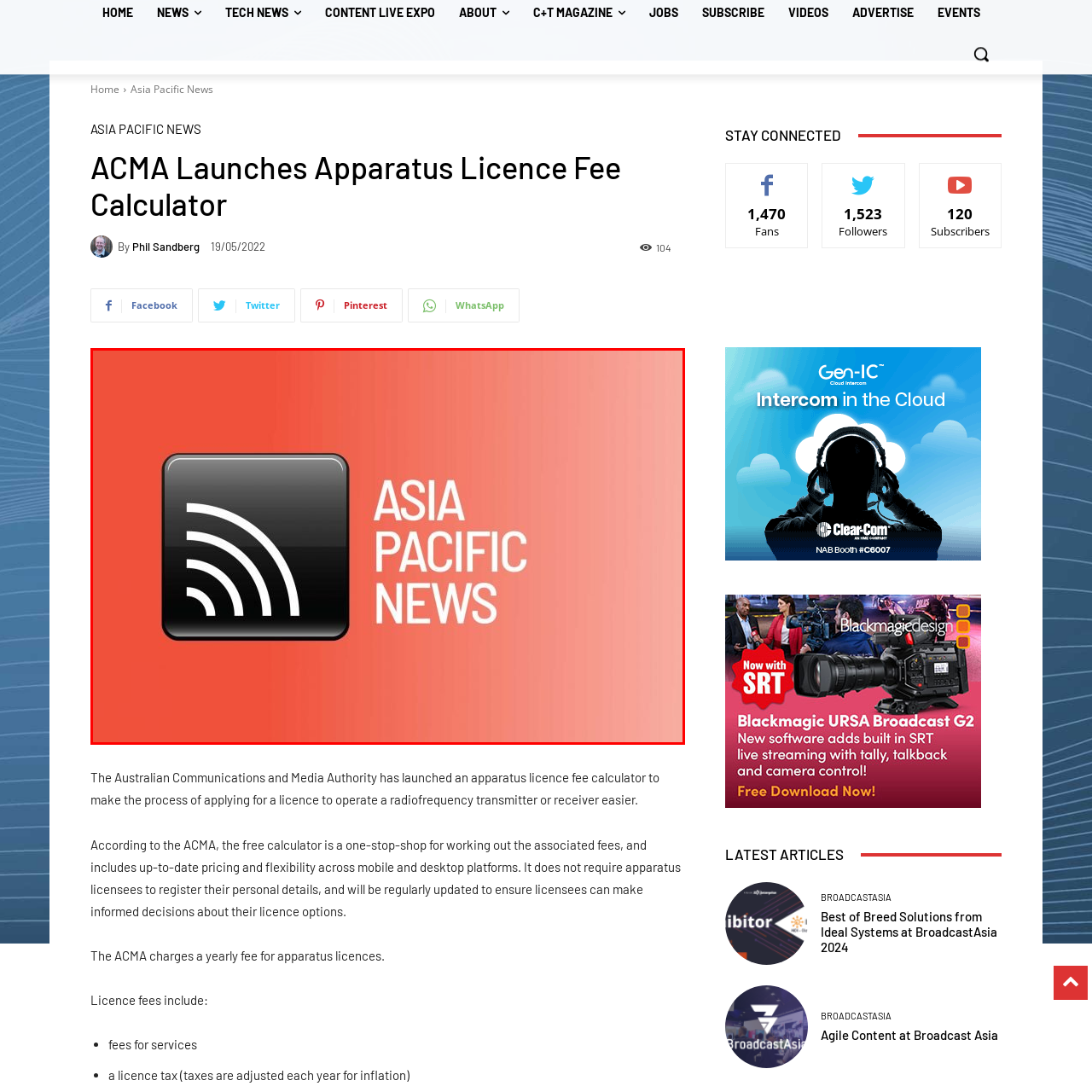Provide an extensive and detailed caption for the image section enclosed by the red boundary.

The image features a striking graphic representing "Asia Pacific News." On the left, a sleek black square icon displays three stylized curved lines, resembling sound waves or a broadcasting signal, symbolizing connectivity and news dissemination. Adjacent to this icon, the text "ASIA PACIFIC NEWS" is rendered in bold, modern typography, emphasizing the focus on news from the Asia Pacific region. The background transitions from a vibrant red at the base to a lighter hue toward the top, creating a visually engaging contrast that captures attention. This design effectively conveys a contemporary and dynamic essence in the realm of news reporting.